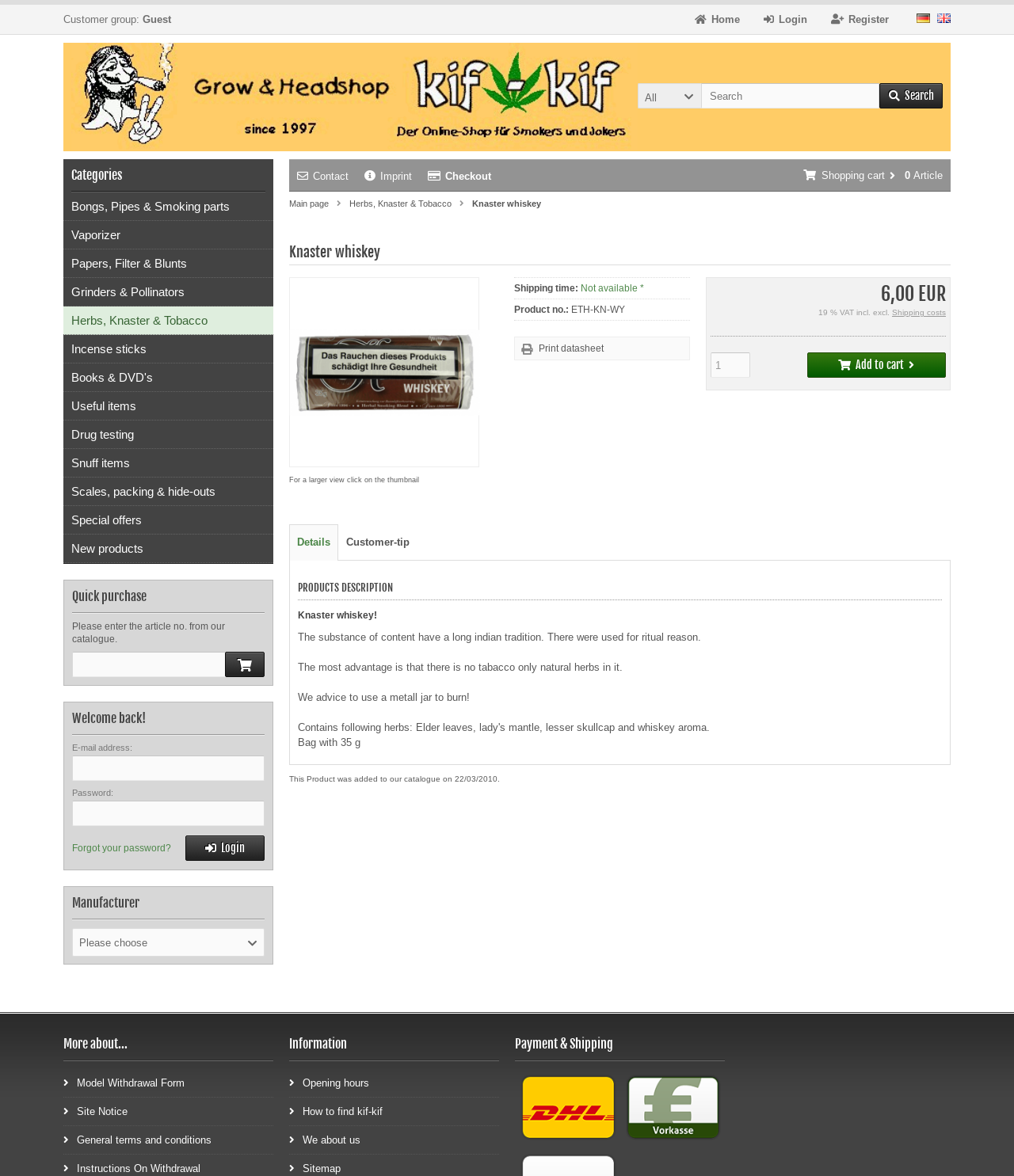Answer the question using only one word or a concise phrase: What is the price of the product?

6,00 EUR